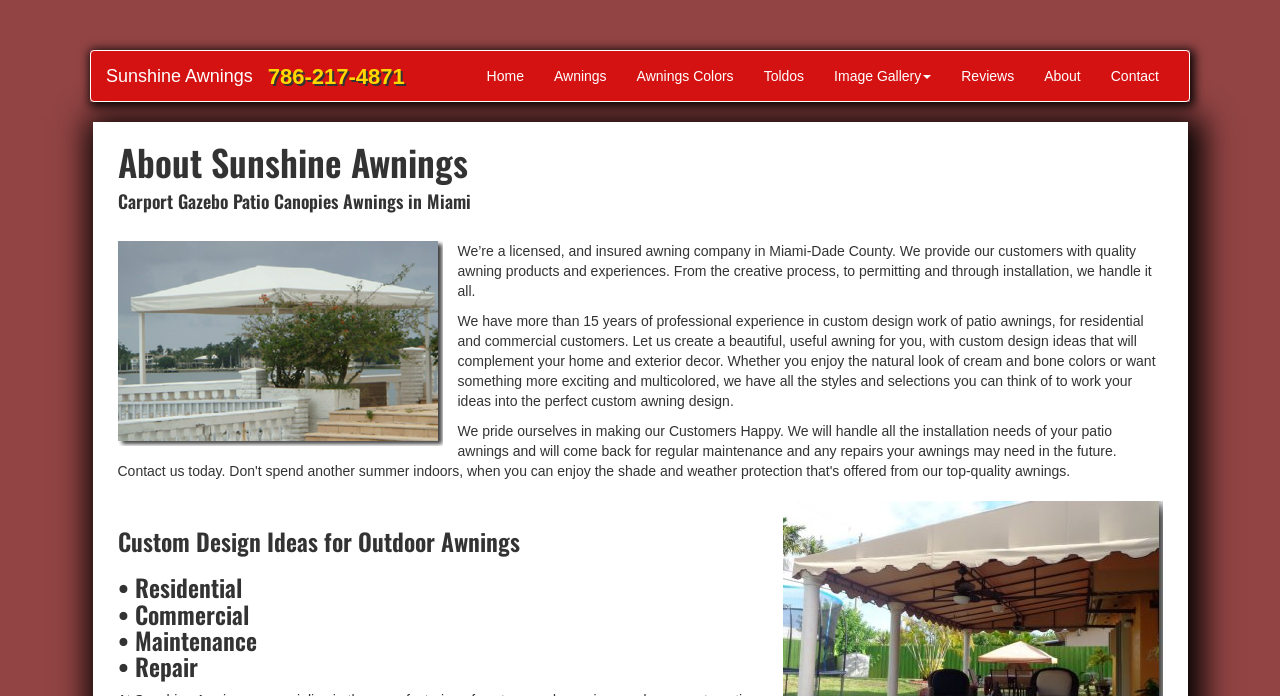Provide the bounding box coordinates in the format (top-left x, top-left y, bottom-right x, bottom-right y). All values are floating point numbers between 0 and 1. Determine the bounding box coordinate of the UI element described as: Image Gallery

[0.64, 0.073, 0.739, 0.145]